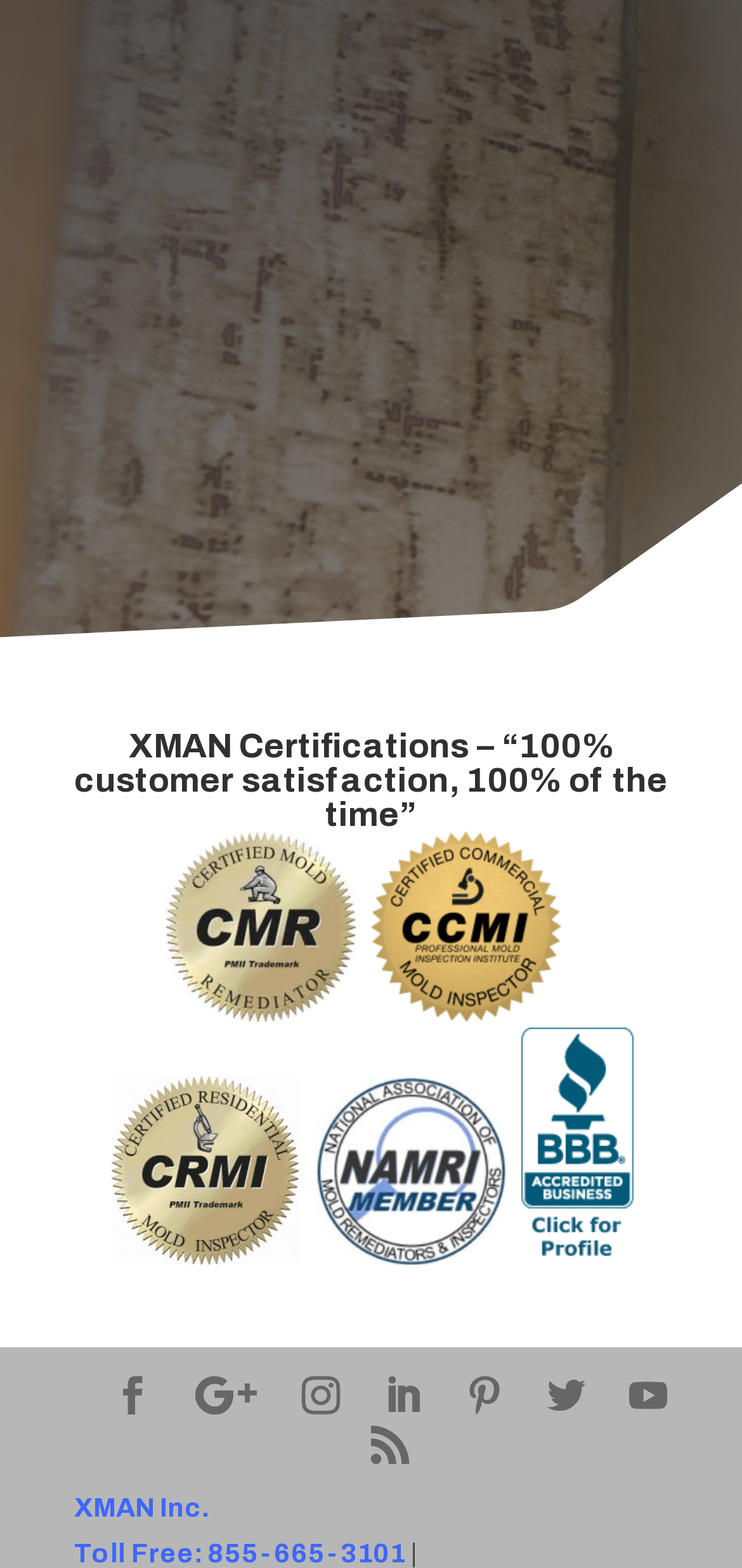How many certifications does XMAN have?
Please respond to the question with a detailed and well-explained answer.

The certifications can be found in the middle section of the webpage, where it lists 'XMAN CMR Certified', 'XMAN CCMI Certified', 'XMAN CRMI Certified', and 'XMAN NAMRI Member'.